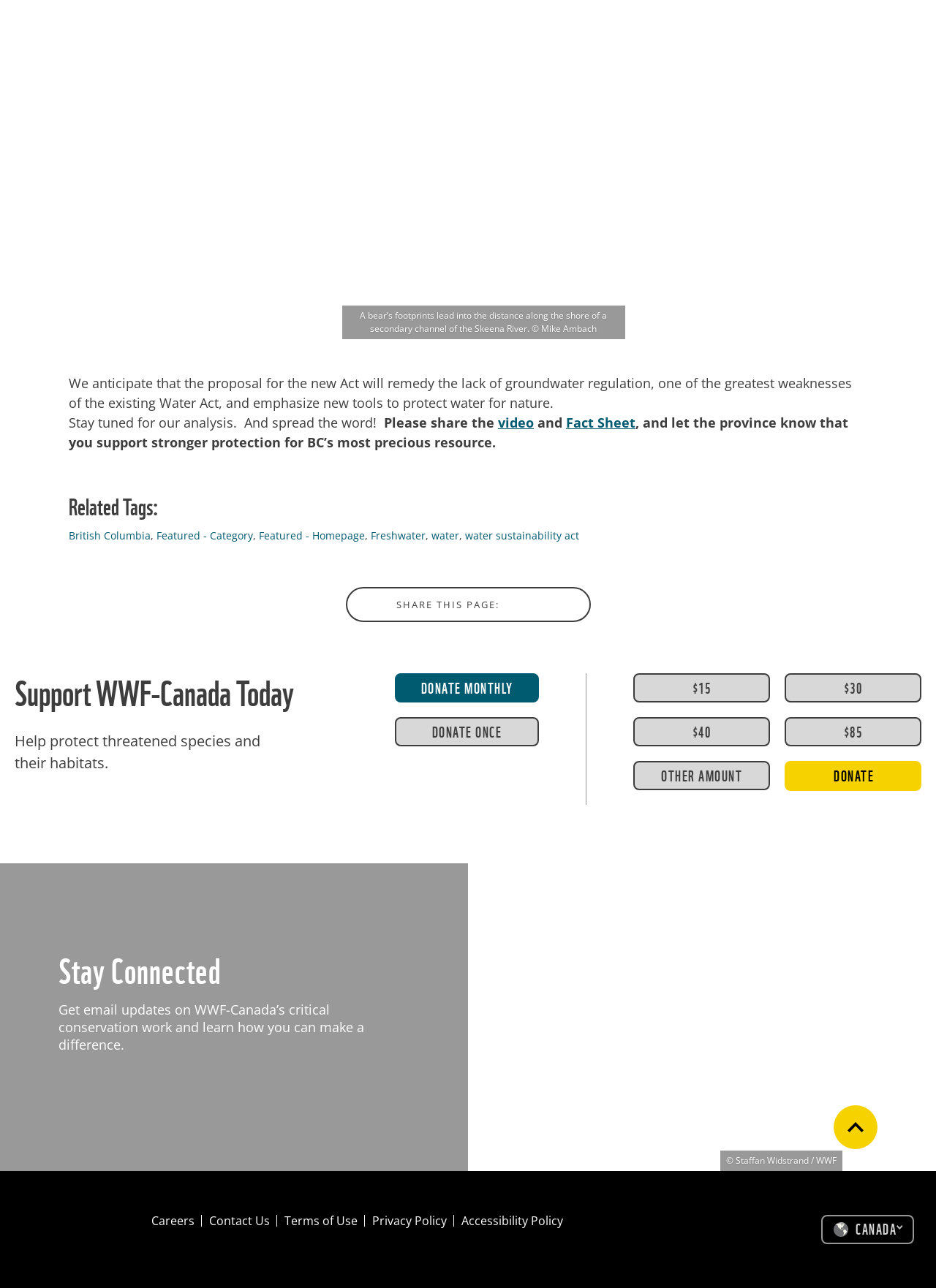Given the element description "British Columbia" in the screenshot, predict the bounding box coordinates of that UI element.

[0.073, 0.41, 0.161, 0.421]